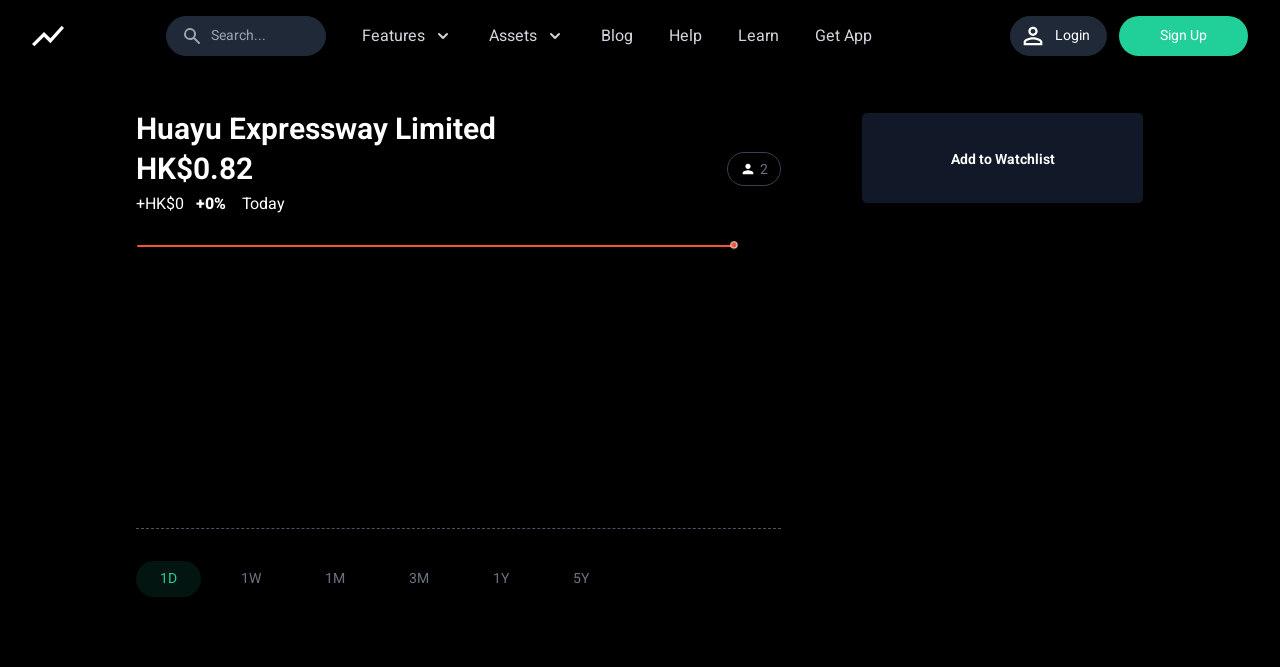Determine the bounding box coordinates of the clickable element to complete this instruction: "Sign up for an account". Provide the coordinates in the format of four float numbers between 0 and 1, [left, top, right, bottom].

[0.868, 0.024, 0.975, 0.084]